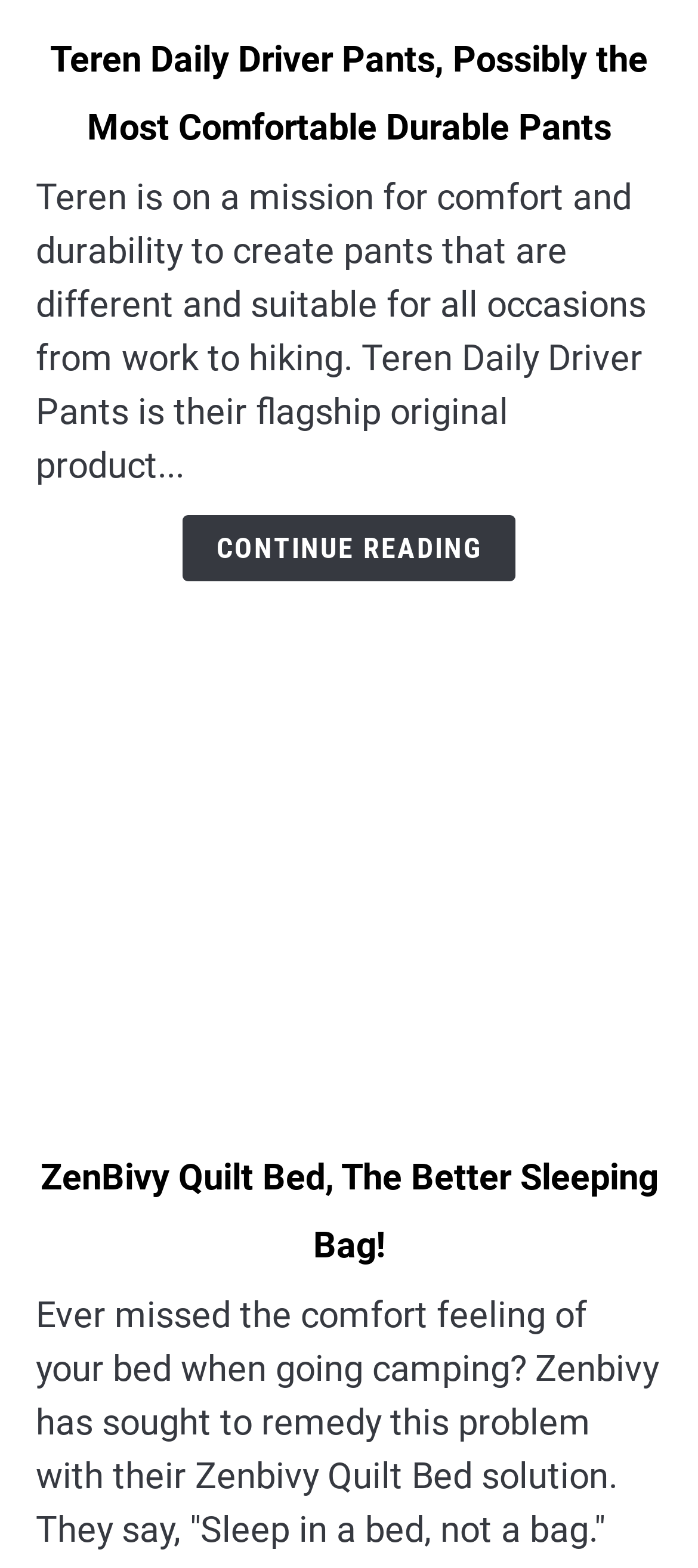Answer the question below with a single word or a brief phrase: 
What is the purpose of Teren Daily Driver Pants?

For comfort and durability